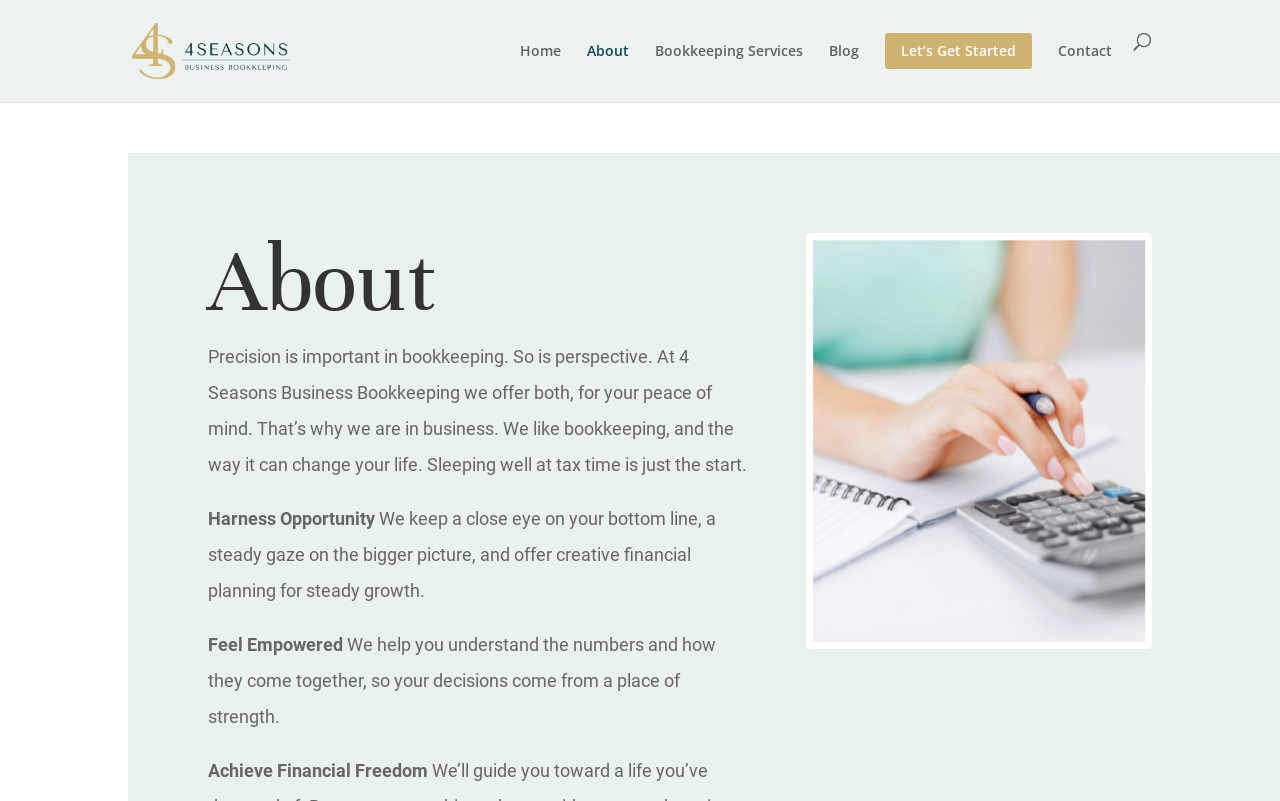Using the element description: "alt="The 4 Seasons Bookkeeping"", determine the bounding box coordinates. The coordinates should be in the format [left, top, right, bottom], with values between 0 and 1.

[0.103, 0.05, 0.282, 0.073]